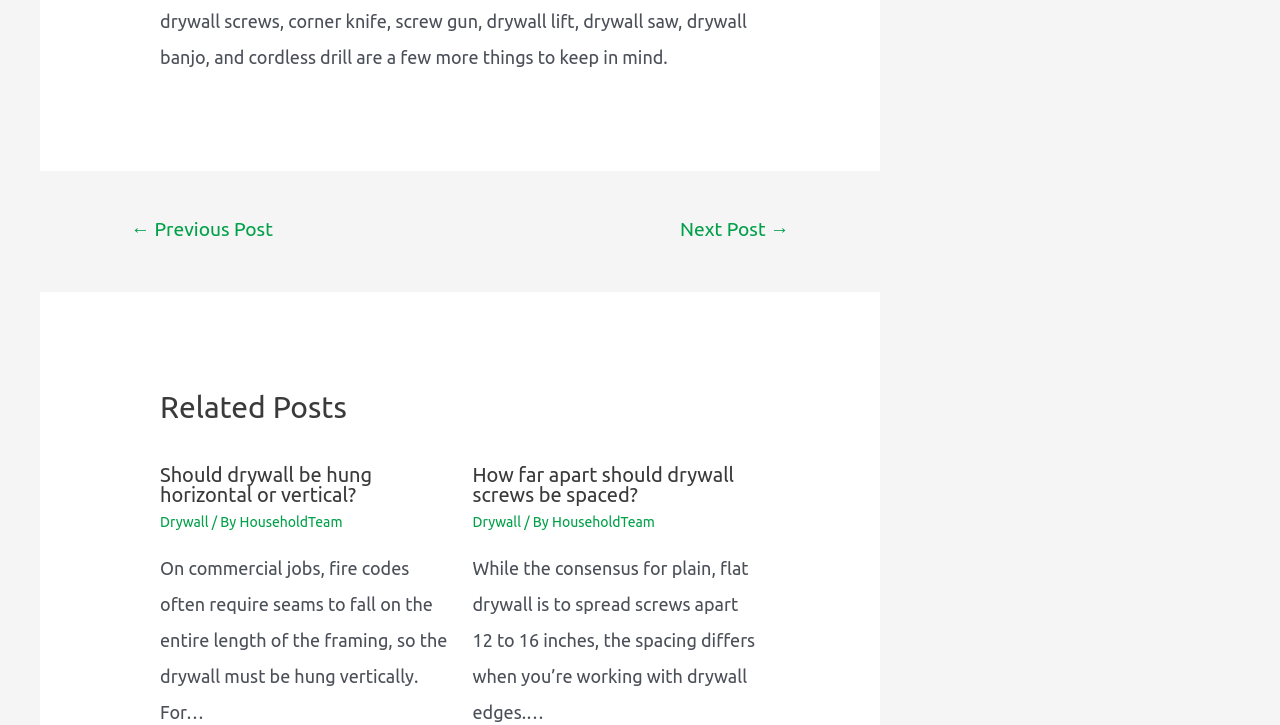Please predict the bounding box coordinates of the element's region where a click is necessary to complete the following instruction: "read related post about drywall". The coordinates should be represented by four float numbers between 0 and 1, i.e., [left, top, right, bottom].

[0.125, 0.638, 0.291, 0.698]